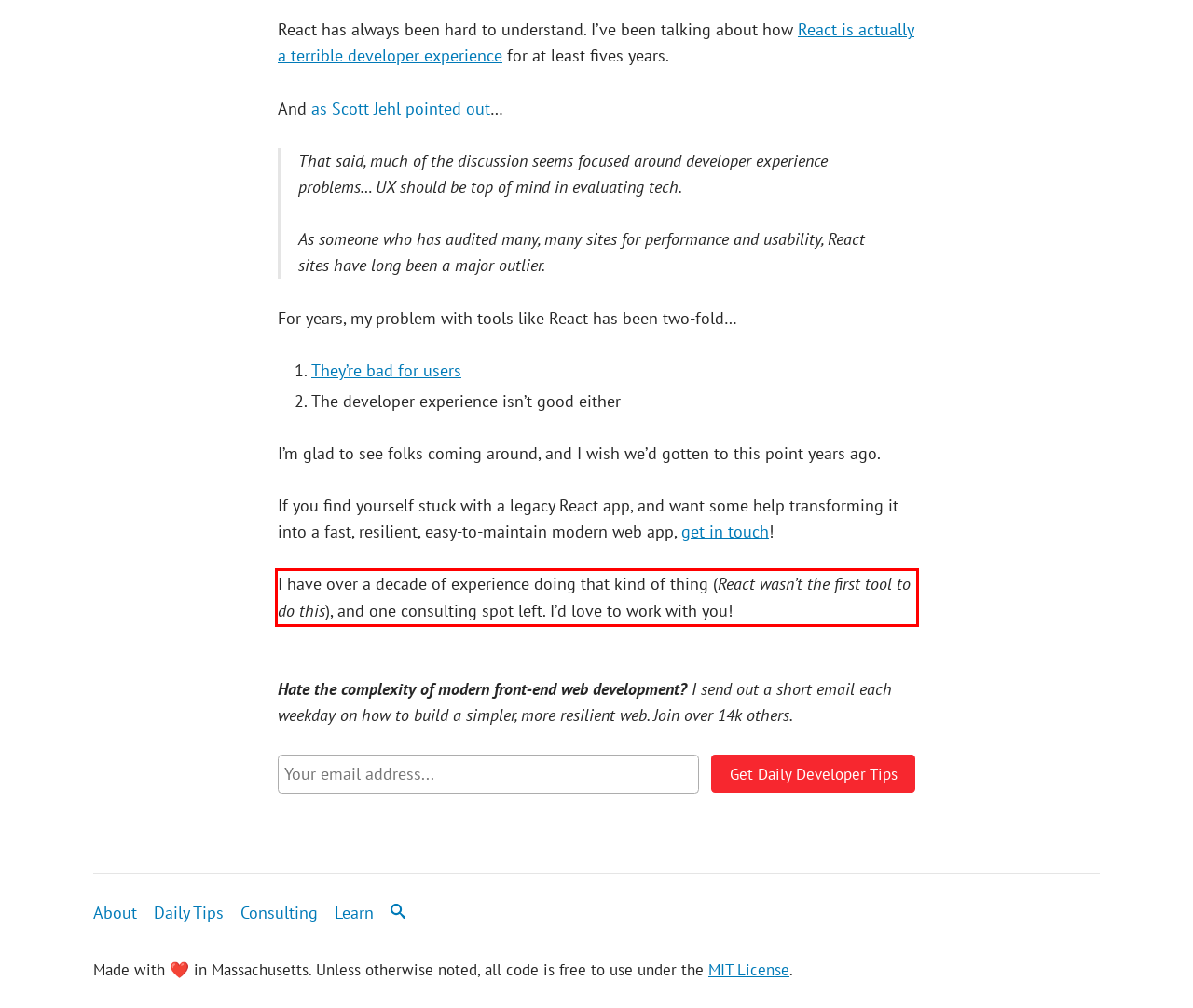You are looking at a screenshot of a webpage with a red rectangle bounding box. Use OCR to identify and extract the text content found inside this red bounding box.

I have over a decade of experience doing that kind of thing (React wasn’t the first tool to do this), and one consulting spot left. I’d love to work with you!